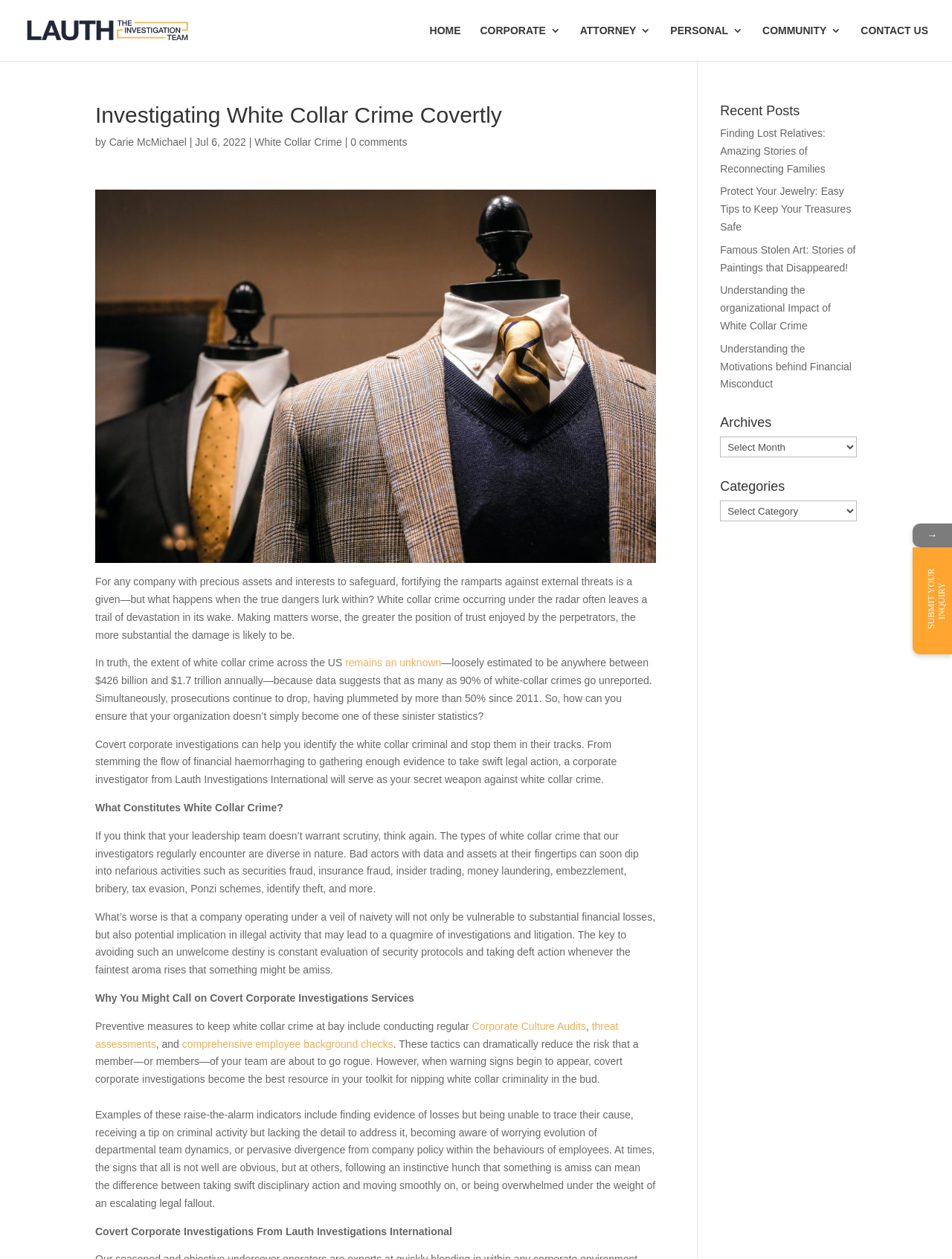Locate the bounding box coordinates of the area where you should click to accomplish the instruction: "Click on the 'HOME' link".

[0.451, 0.02, 0.484, 0.048]